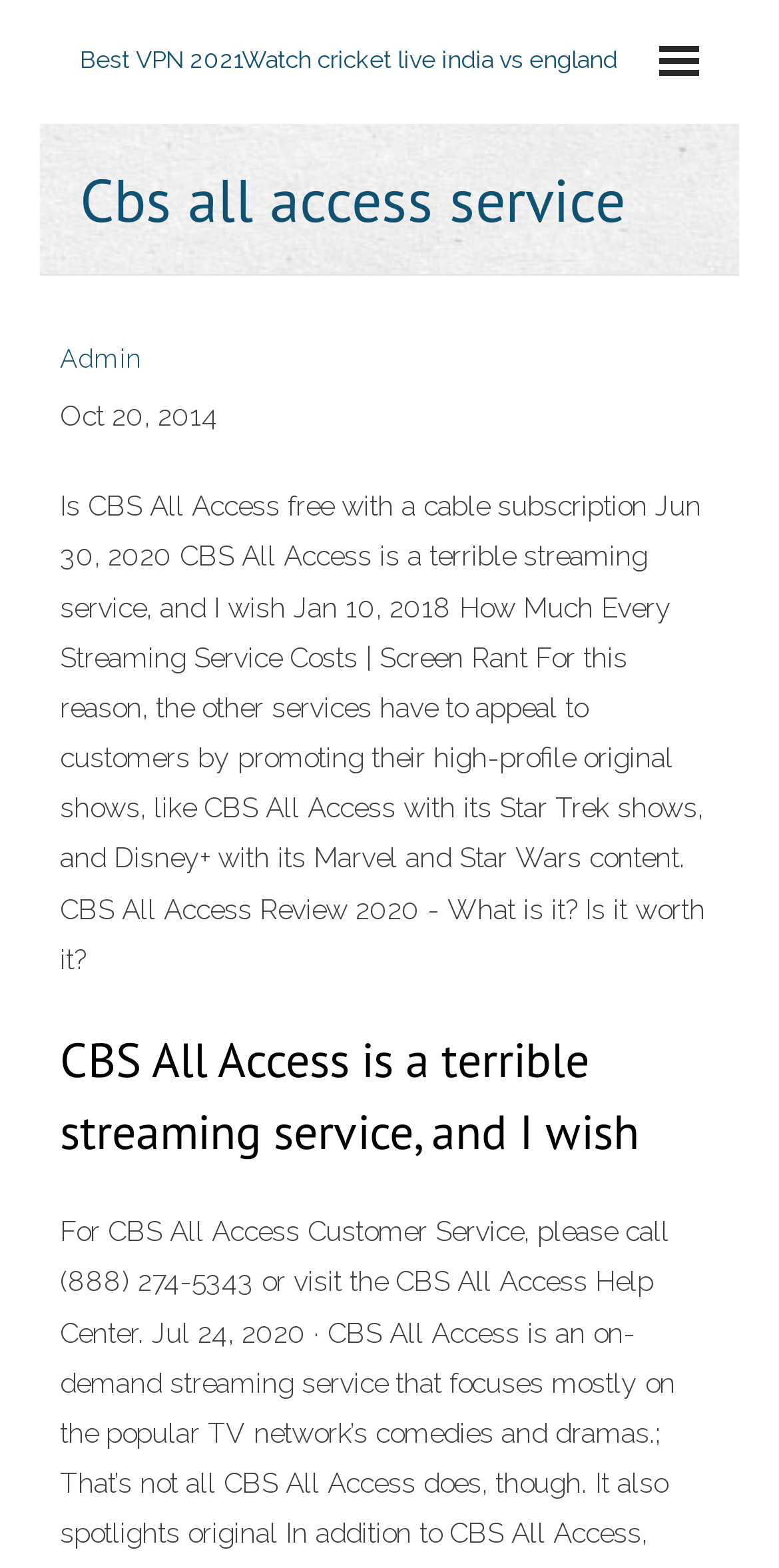Determine the title of the webpage and give its text content.

Cbs all access service